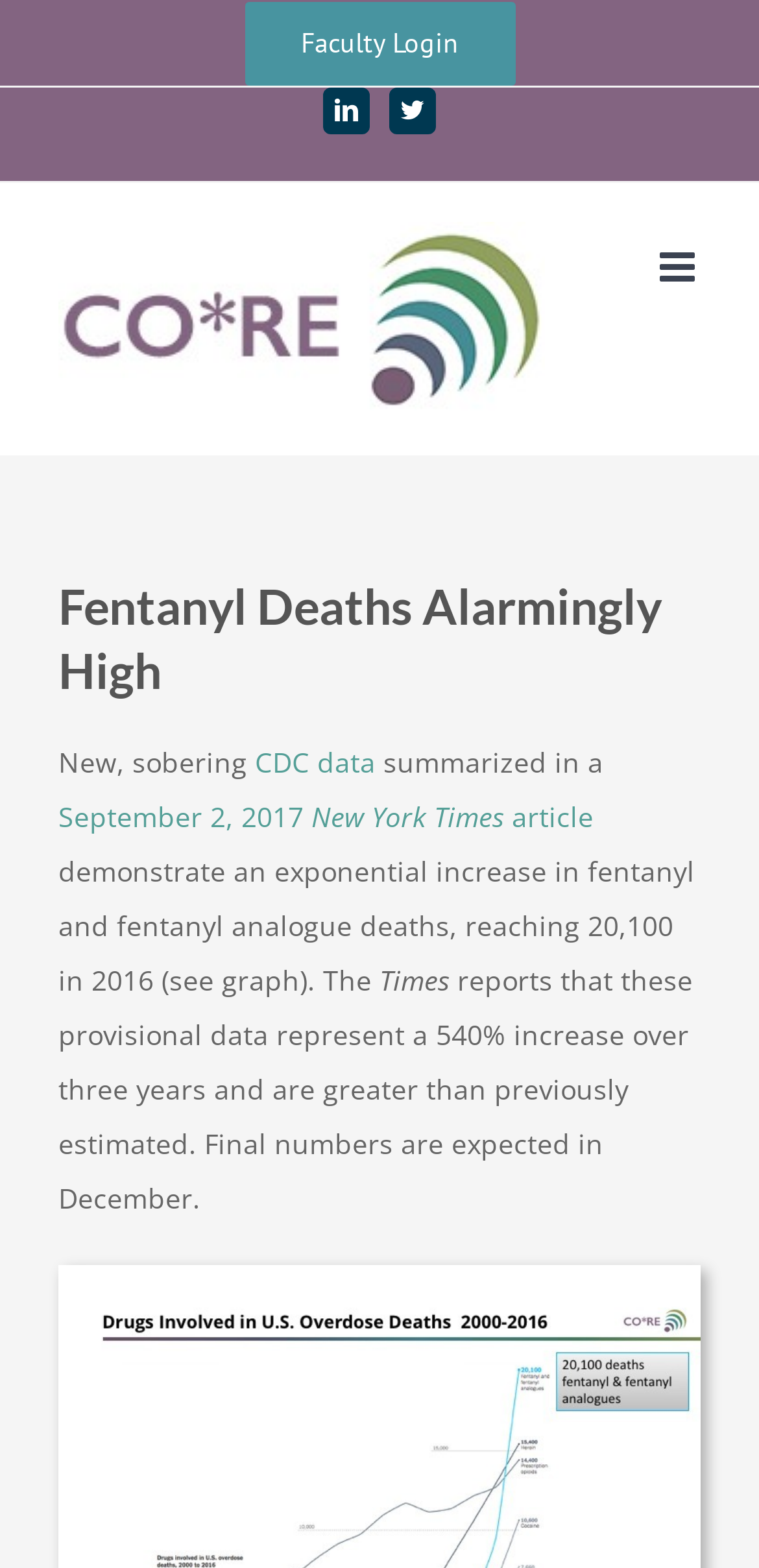Answer the following query with a single word or phrase:
What is the topic of the article?

Fentanyl Deaths